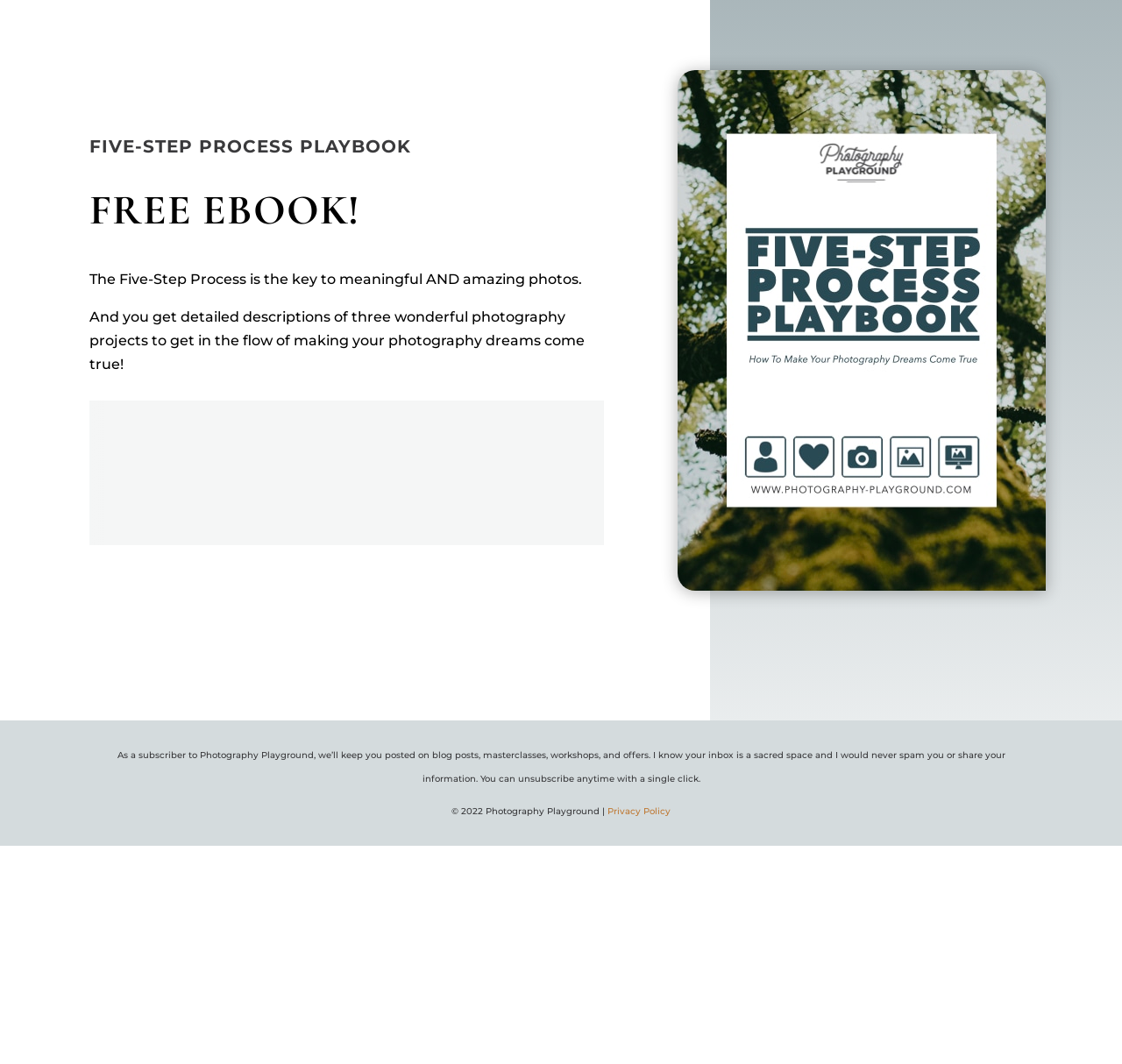Please provide a short answer using a single word or phrase for the question:
What is the key to meaningful and amazing photos?

Five-Step Process